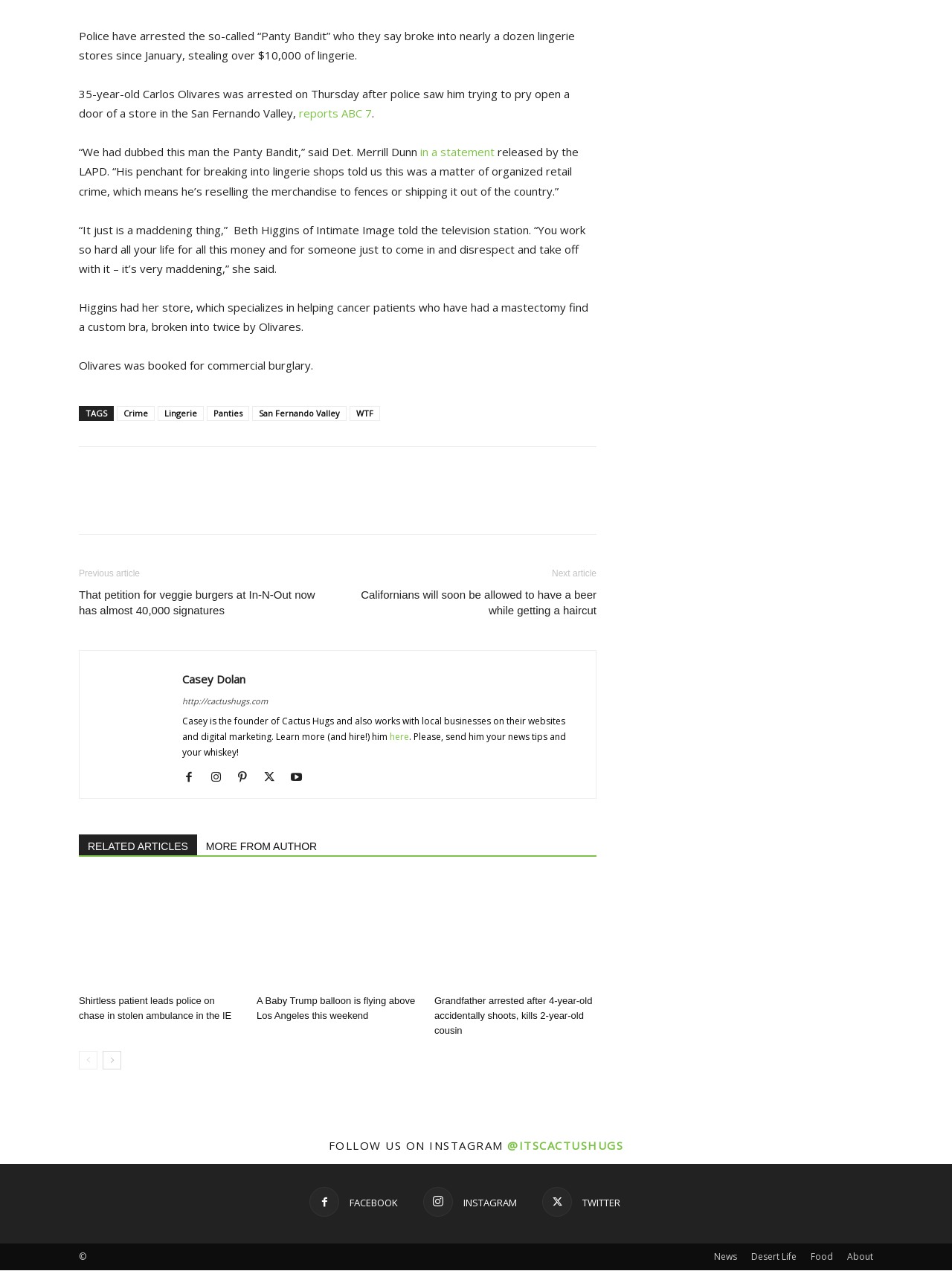Predict the bounding box of the UI element based on the description: "reports ABC 7". The coordinates should be four float numbers between 0 and 1, formatted as [left, top, right, bottom].

[0.314, 0.084, 0.391, 0.095]